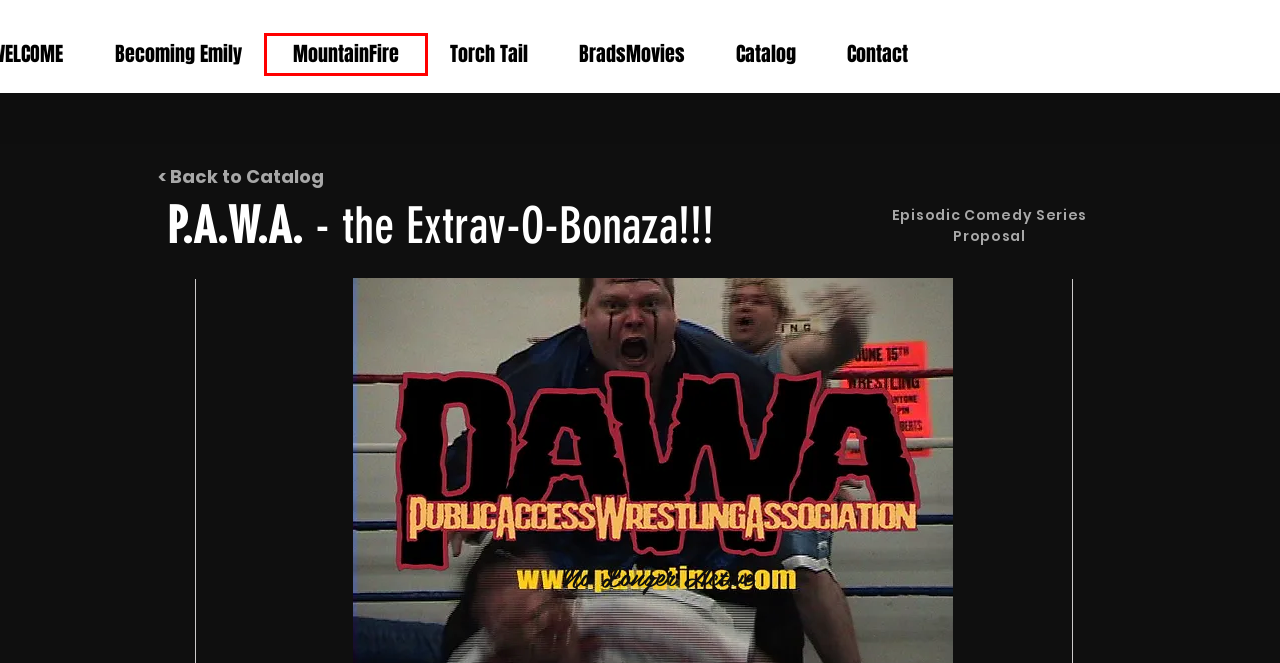Examine the screenshot of a webpage featuring a red bounding box and identify the best matching webpage description for the new page that results from clicking the element within the box. Here are the options:
A. BradsMovies IP Content | MountainFireMedia.com
B. Becoming Emily | MountainFire Media
C. Radio Plays and Movies | www.MountainFireMedia.com
D. Torch Tail Radio Show | MountainFireMedia.com
E. MountainFire Media Stories | MountainFireMedia.com
F. PRIVACY POLICY | MountainFire Media
G. Contact Brad Havens | MountainFireMedia.com
H. BradsMovies IP Catalog | MountainFireMedia.com

E